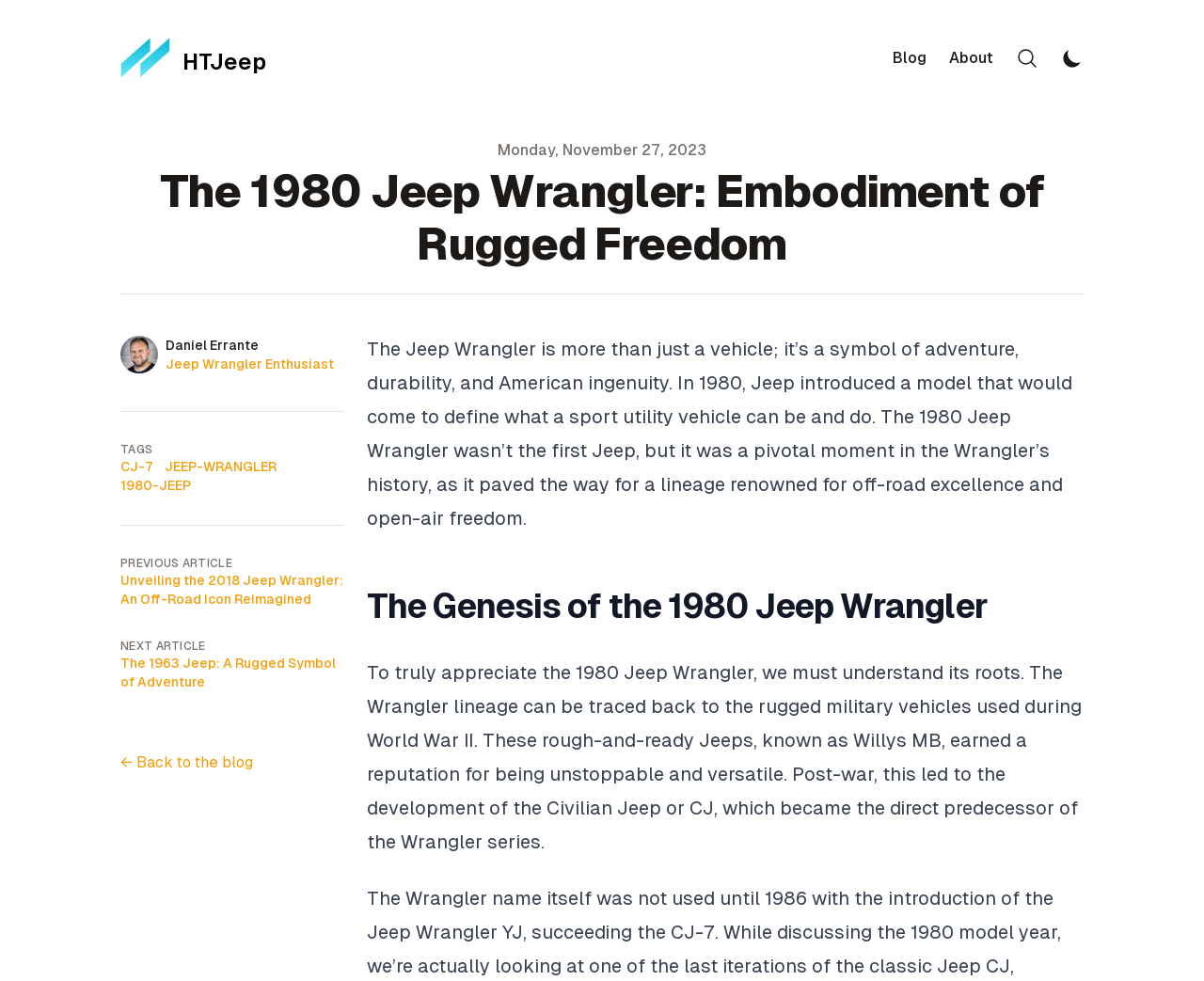Highlight the bounding box coordinates of the element that should be clicked to carry out the following instruction: "Read the blog post about CJ-7". The coordinates must be given as four float numbers ranging from 0 to 1, i.e., [left, top, right, bottom].

[0.1, 0.466, 0.127, 0.485]